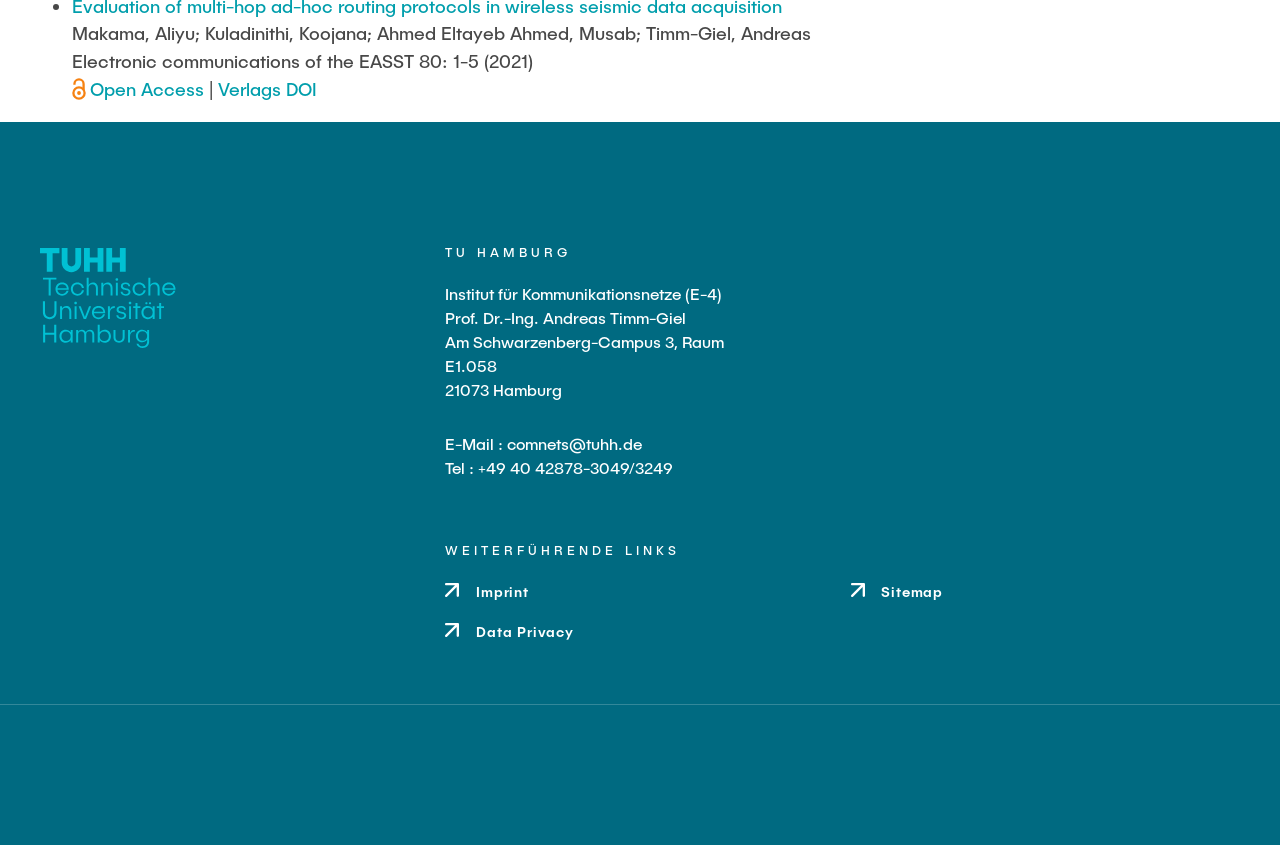What is the logo above the 'TU HAMBURG' heading?
Examine the image and provide an in-depth answer to the question.

I found the image element with the alt text 'alt Logo' above the 'TU HAMBURG' heading.